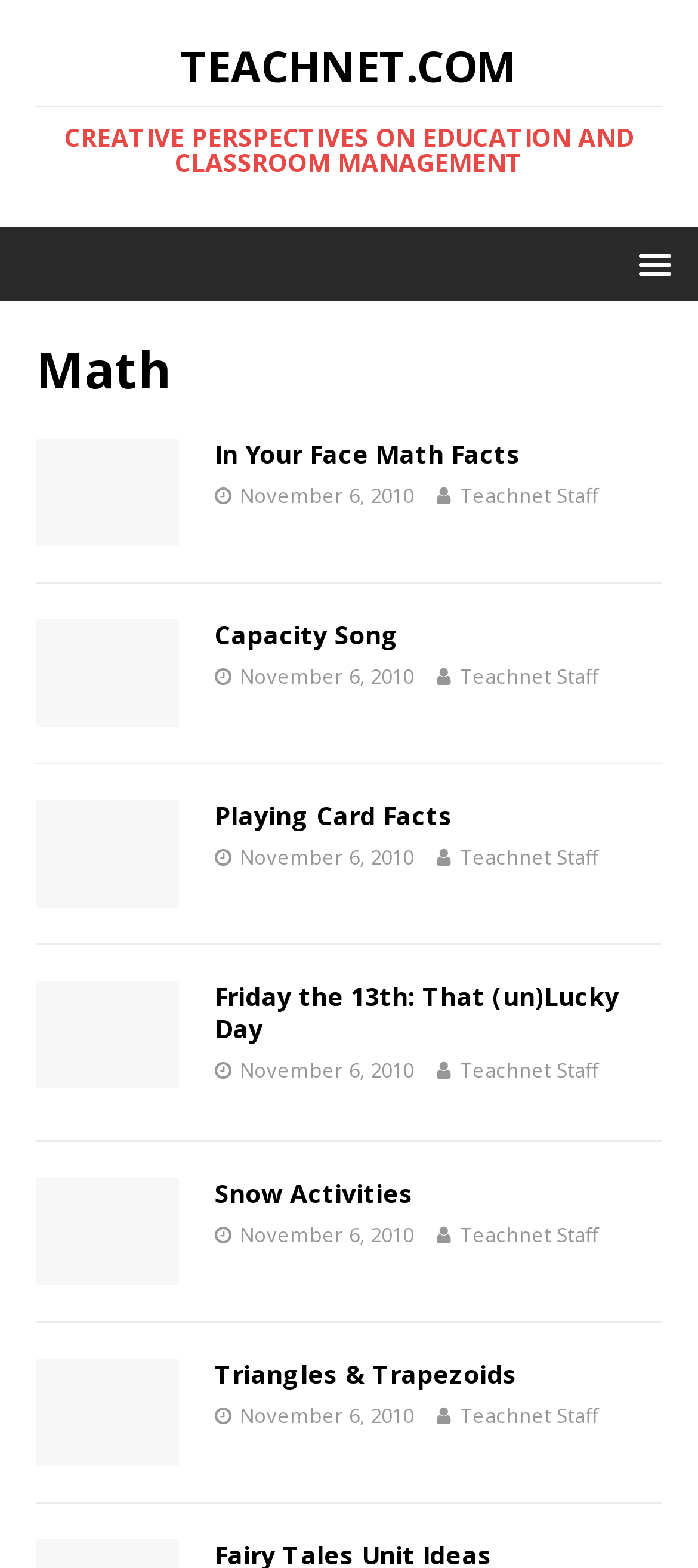Please determine the bounding box coordinates of the element's region to click in order to carry out the following instruction: "Click the 'Triangles & Trapezoids' link". The coordinates should be four float numbers between 0 and 1, i.e., [left, top, right, bottom].

[0.308, 0.866, 0.741, 0.887]